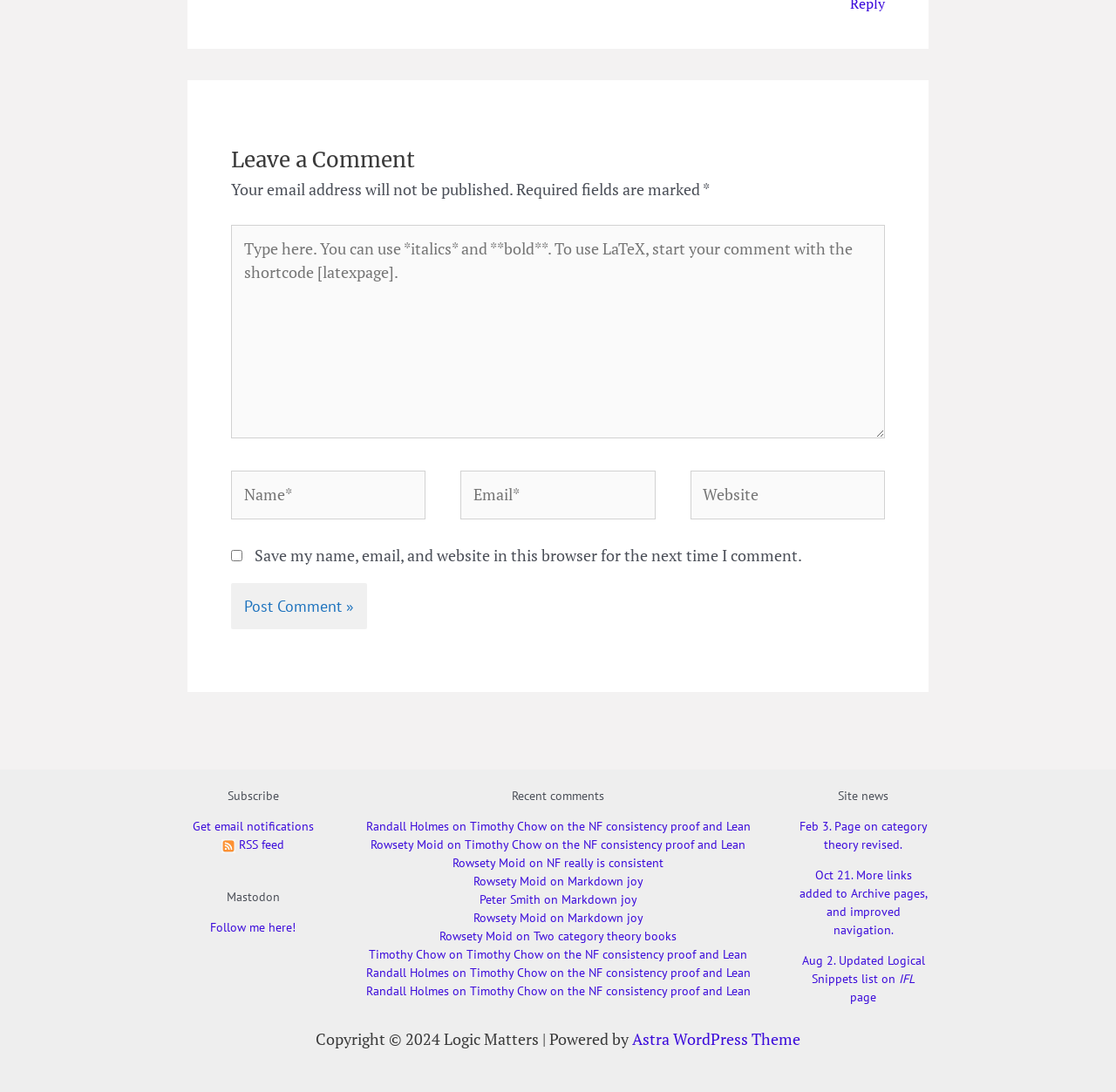What is the copyright year of the website?
From the screenshot, provide a brief answer in one word or phrase.

2024